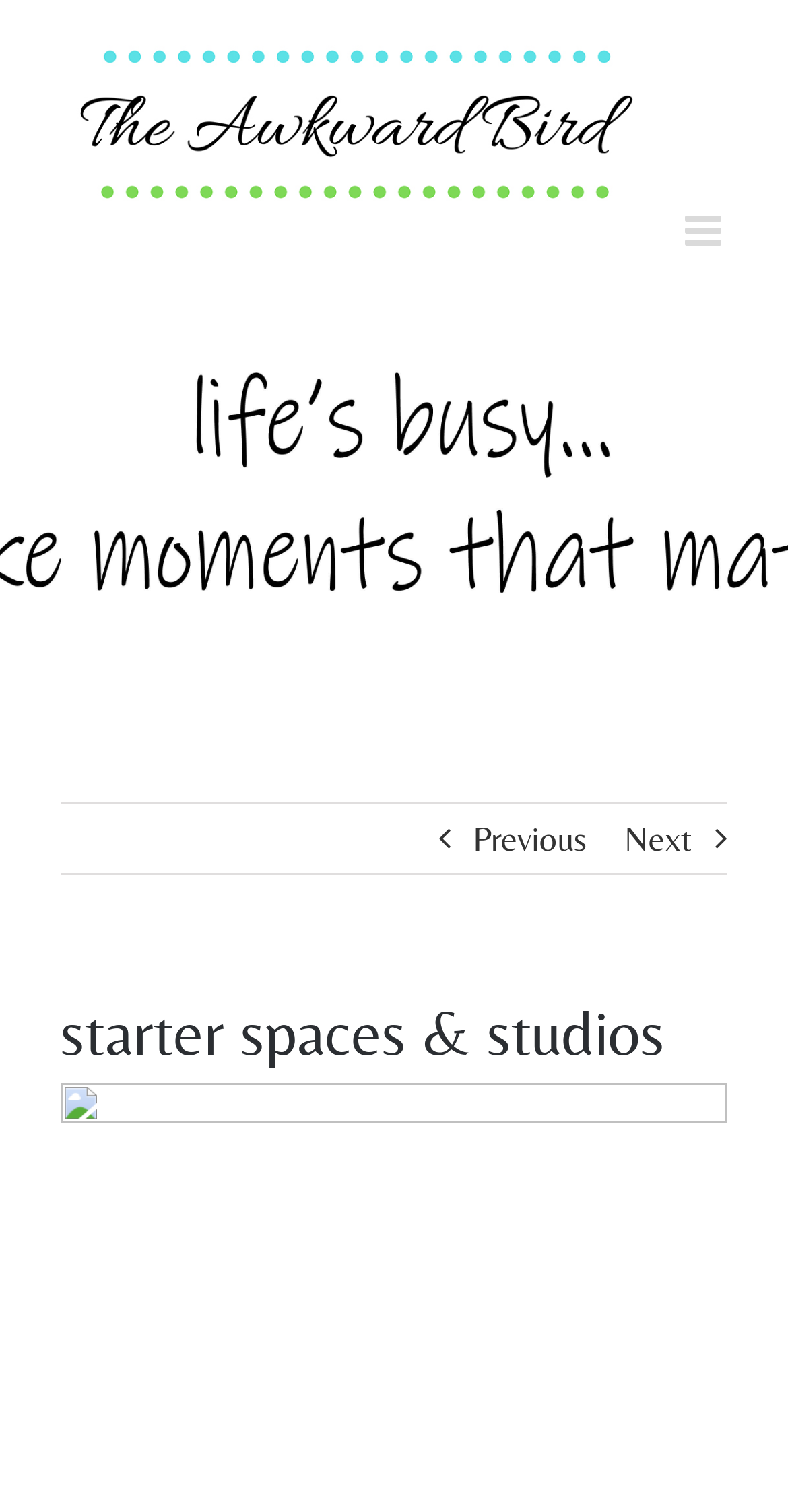How many navigation links are in the main menu?
Please provide a single word or phrase as the answer based on the screenshot.

3